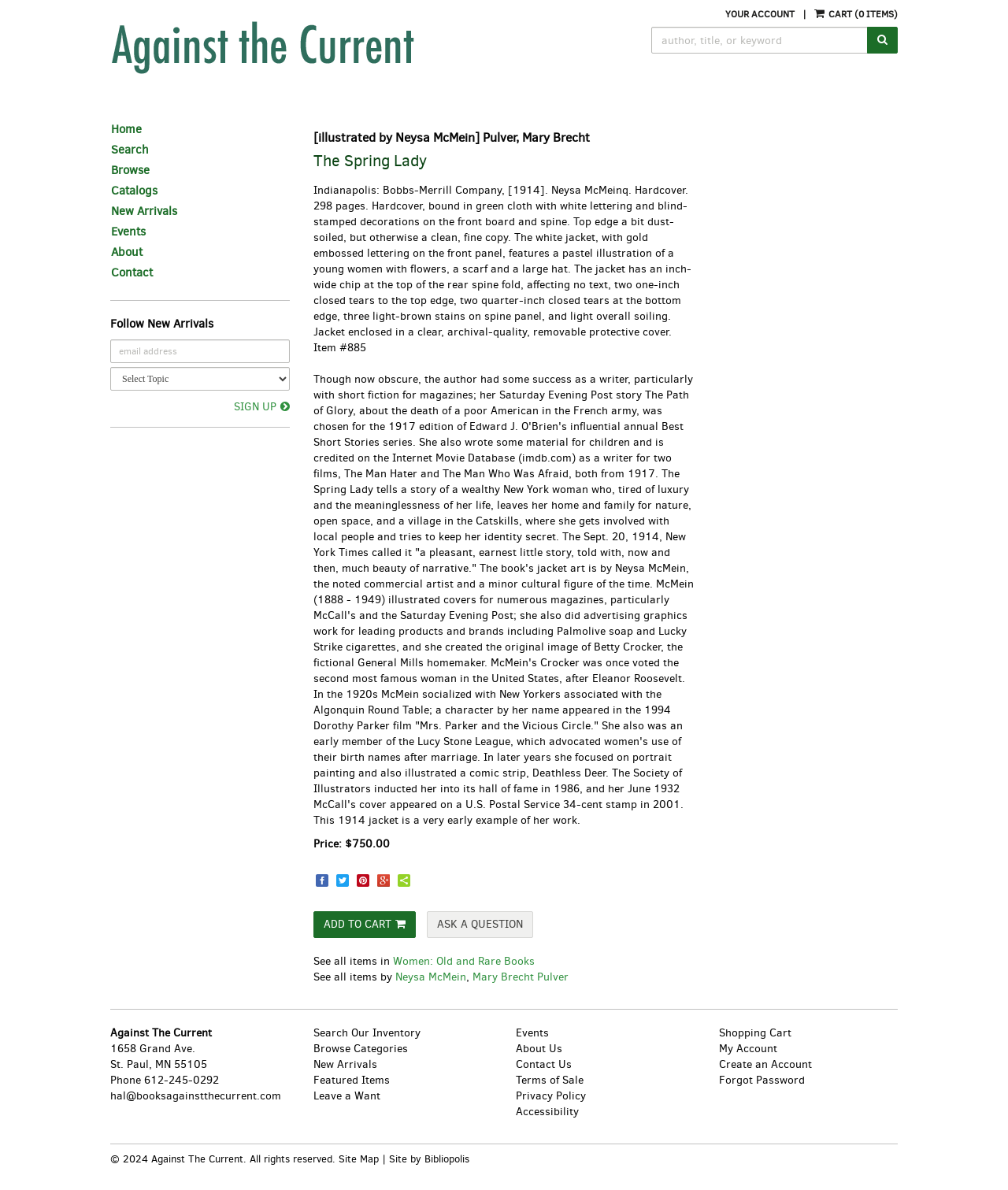Predict the bounding box coordinates of the area that should be clicked to accomplish the following instruction: "Add The Spring Lady to cart". The bounding box coordinates should consist of four float numbers between 0 and 1, i.e., [left, top, right, bottom].

[0.311, 0.765, 0.412, 0.788]